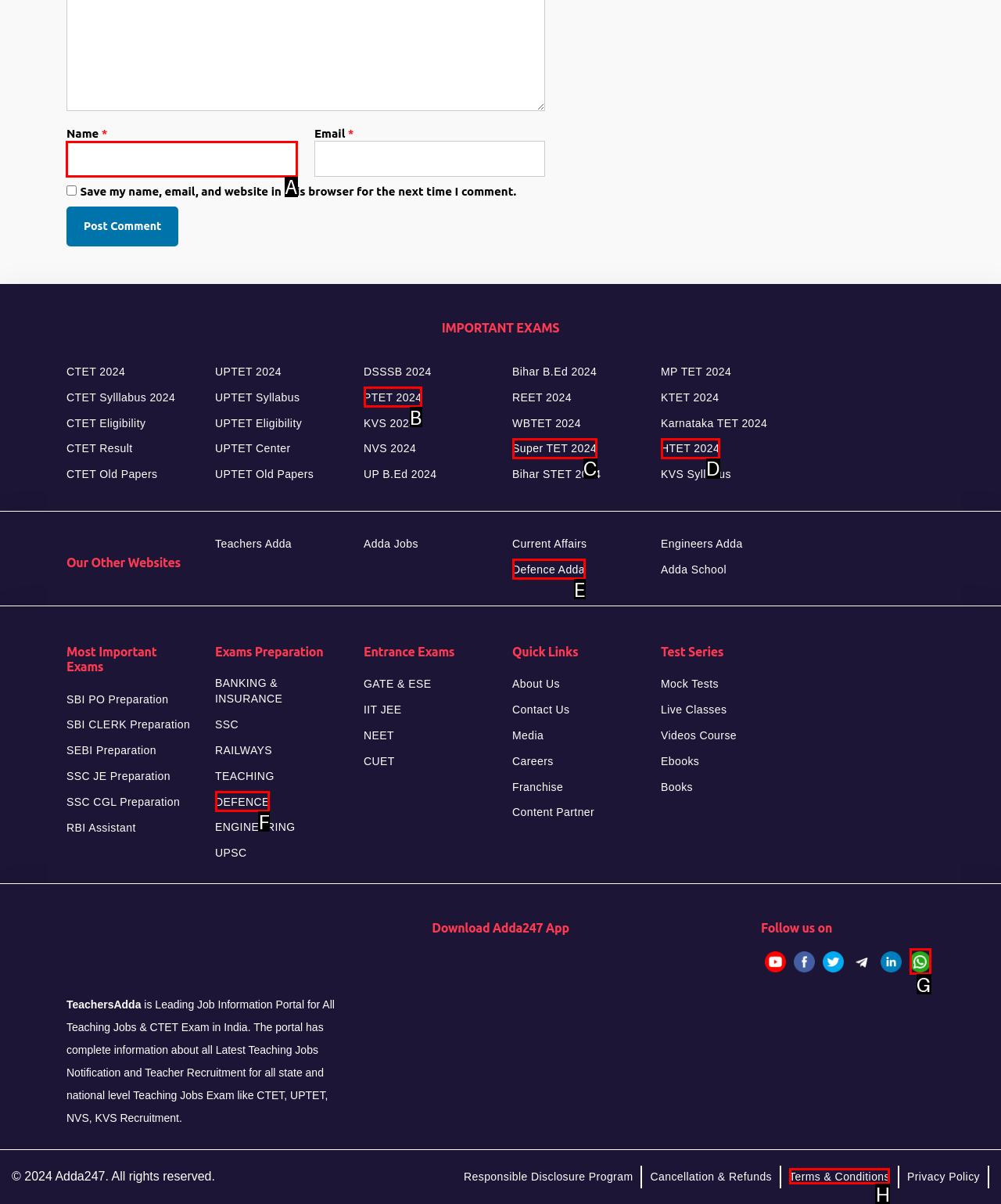Determine the letter of the element you should click to carry out the task: Enter your name
Answer with the letter from the given choices.

A